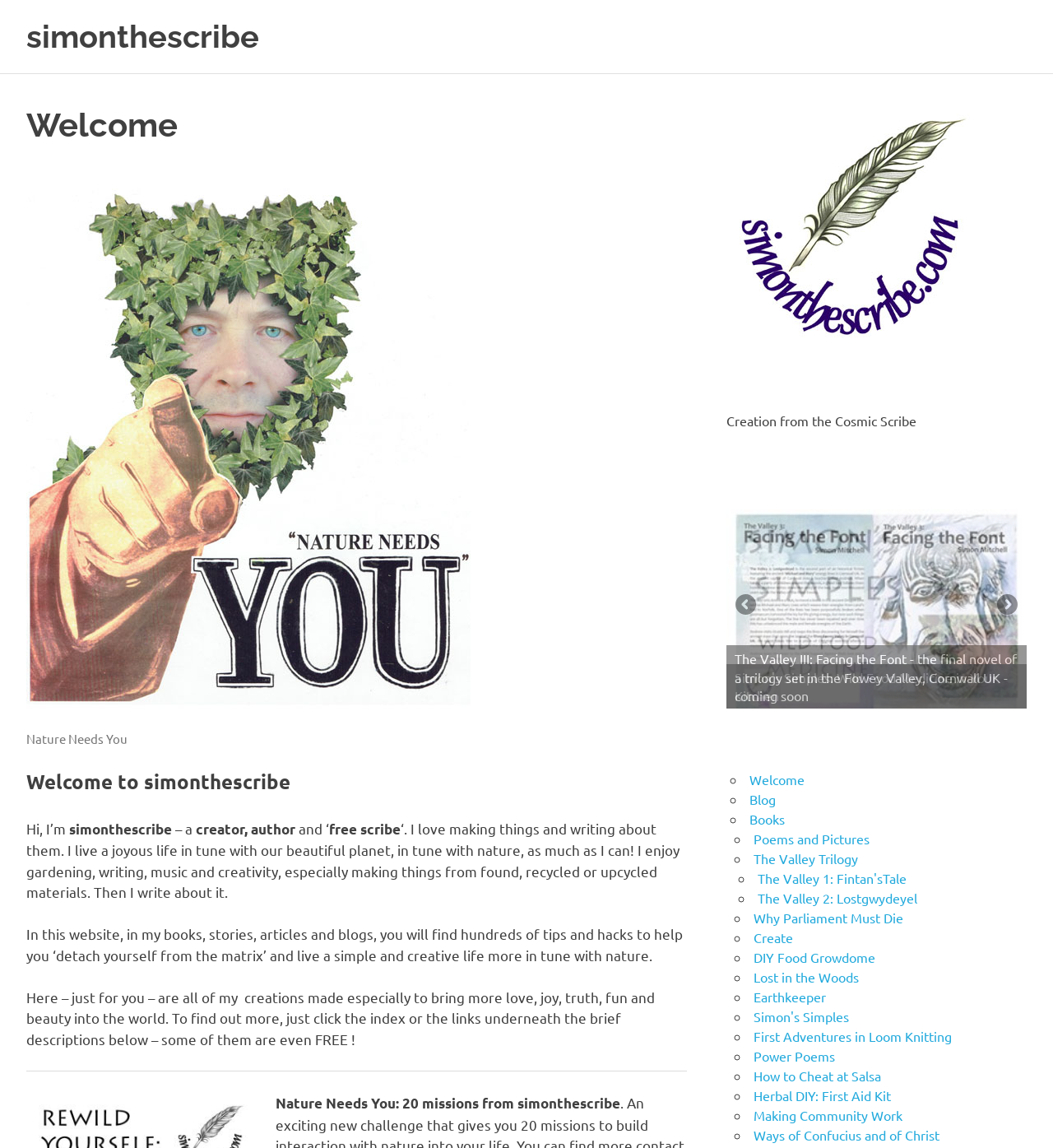Could you highlight the region that needs to be clicked to execute the instruction: "Read 'Nature Needs You: 20 missions from simonthescribe'"?

[0.261, 0.953, 0.589, 0.968]